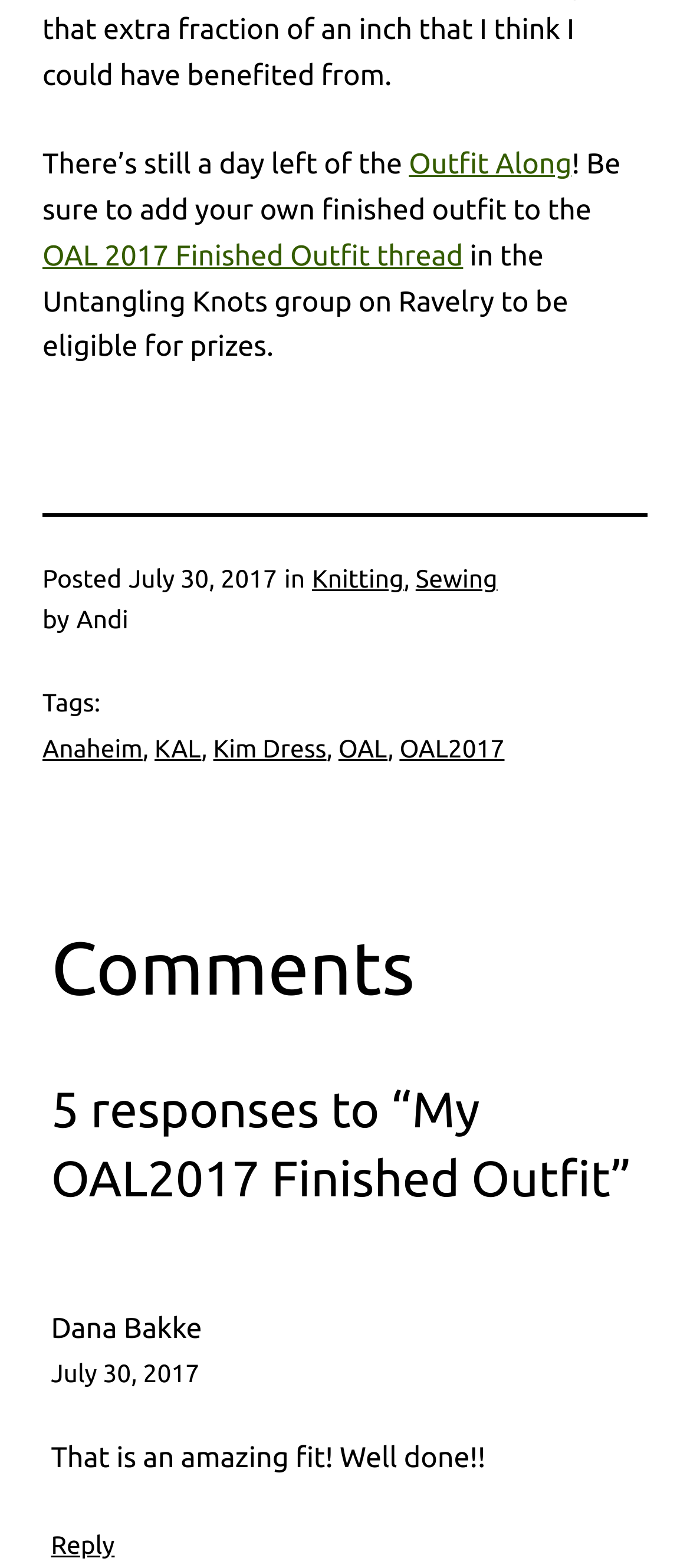Indicate the bounding box coordinates of the element that must be clicked to execute the instruction: "View the 'Knitting' category". The coordinates should be given as four float numbers between 0 and 1, i.e., [left, top, right, bottom].

[0.452, 0.36, 0.585, 0.378]